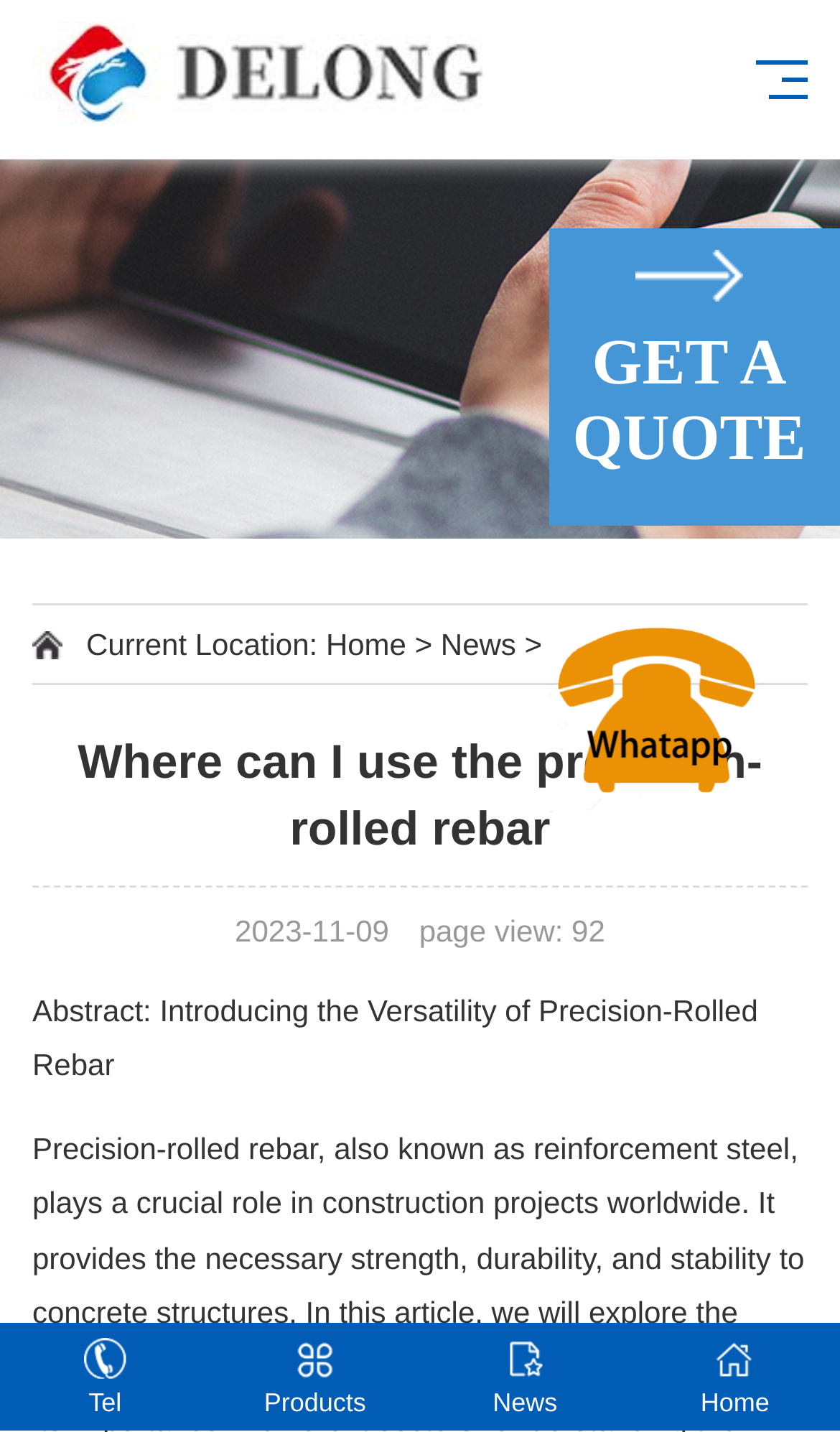Based on the image, provide a detailed and complete answer to the question: 
How many page views does this article have?

I found the answer by looking at the bottom of the page, where it says 'page view: 92', which indicates the number of times this article has been viewed.